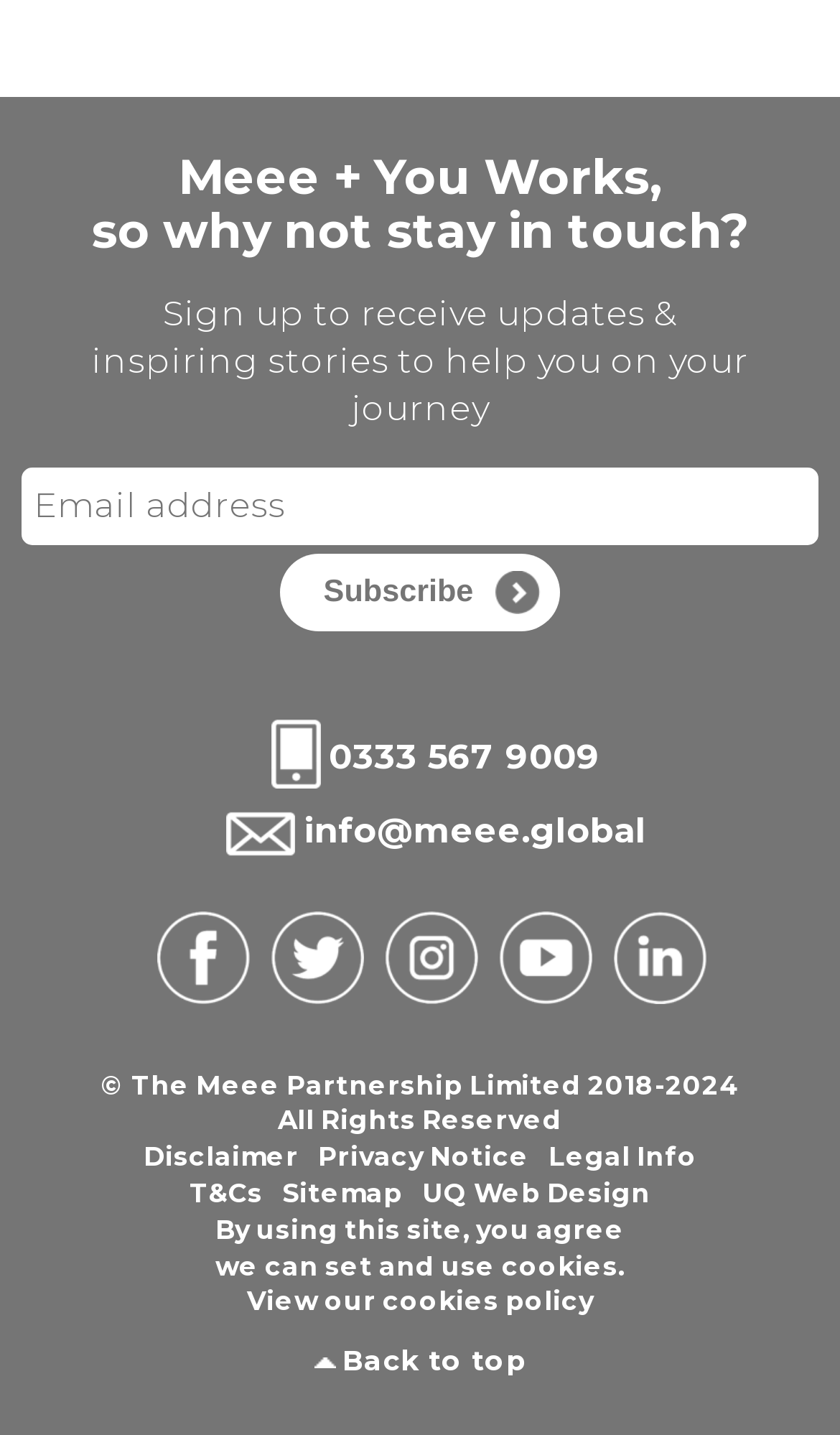Locate the bounding box coordinates of the element I should click to achieve the following instruction: "View January 2023".

None